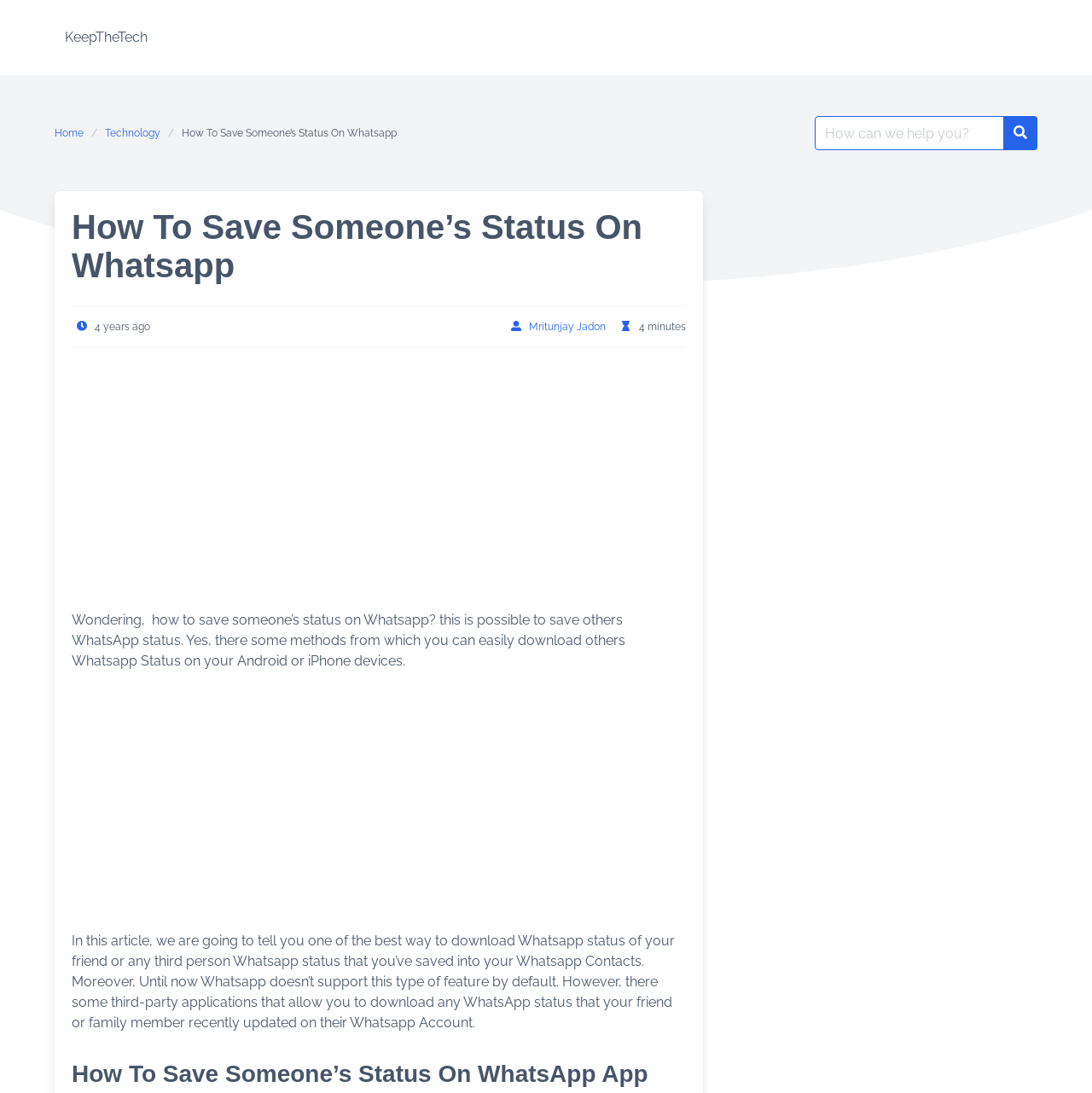Can you pinpoint the bounding box coordinates for the clickable element required for this instruction: "Click on the search button"? The coordinates should be four float numbers between 0 and 1, i.e., [left, top, right, bottom].

[0.919, 0.106, 0.95, 0.137]